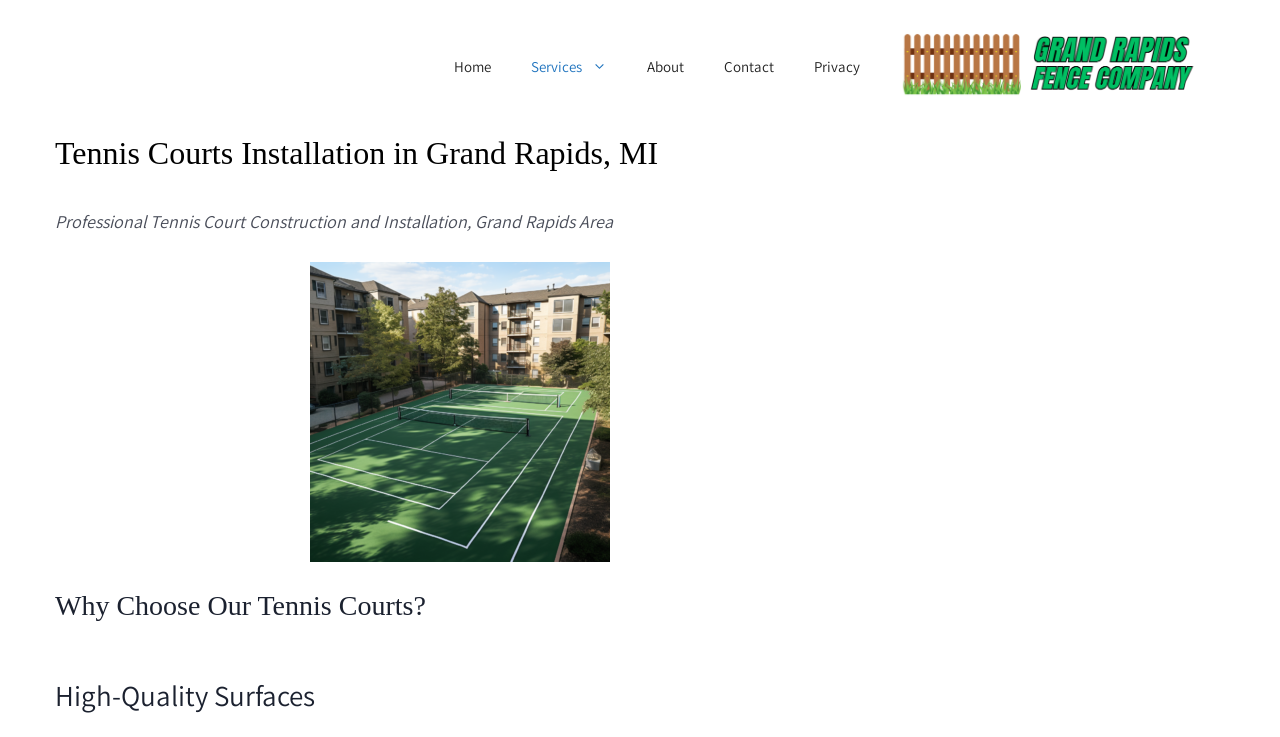Determine the bounding box for the described HTML element: "About". Ensure the coordinates are four float numbers between 0 and 1 in the format [left, top, right, bottom].

[0.49, 0.05, 0.55, 0.132]